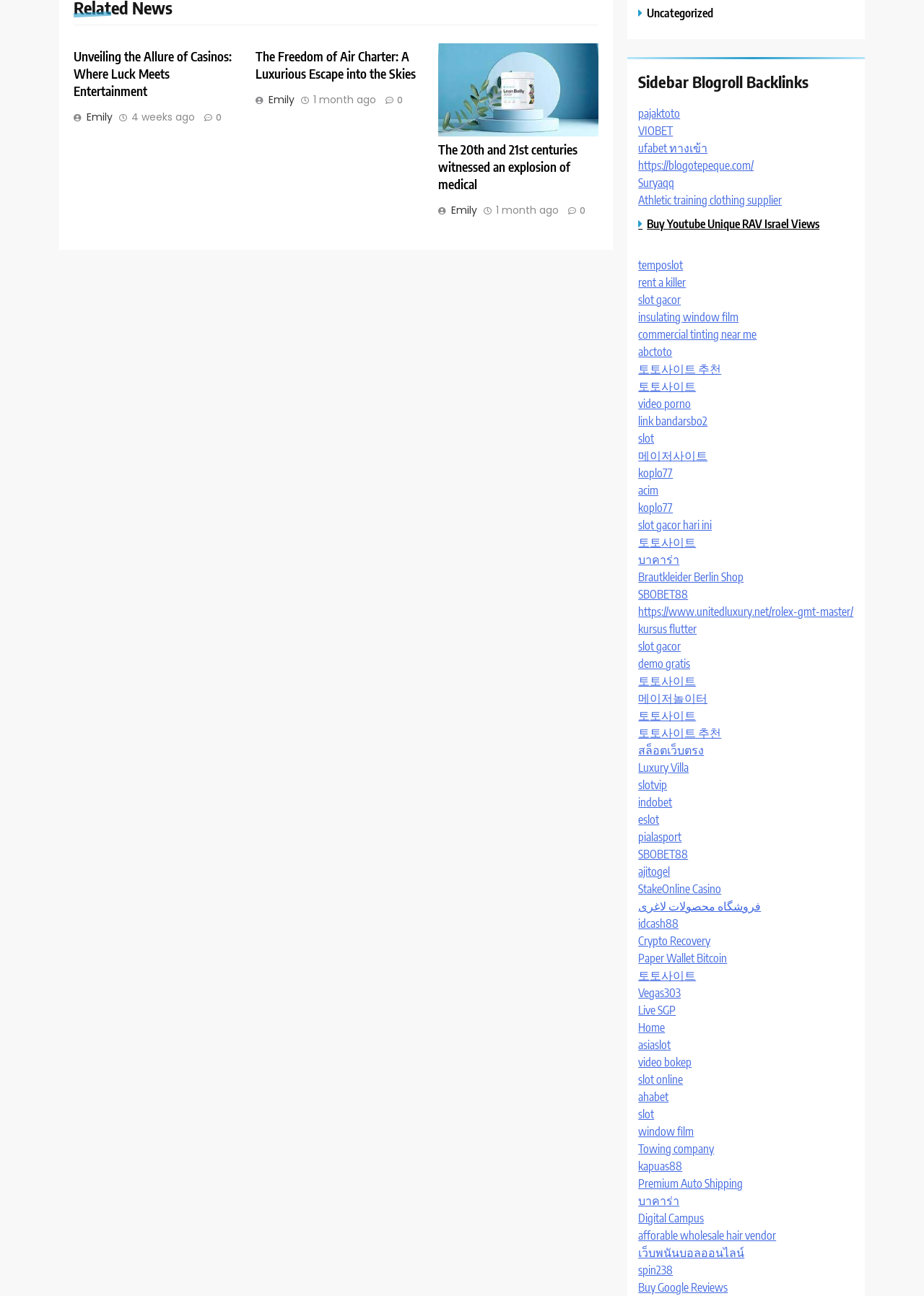What is the topic of the third article?
Observe the image and answer the question with a one-word or short phrase response.

Medical